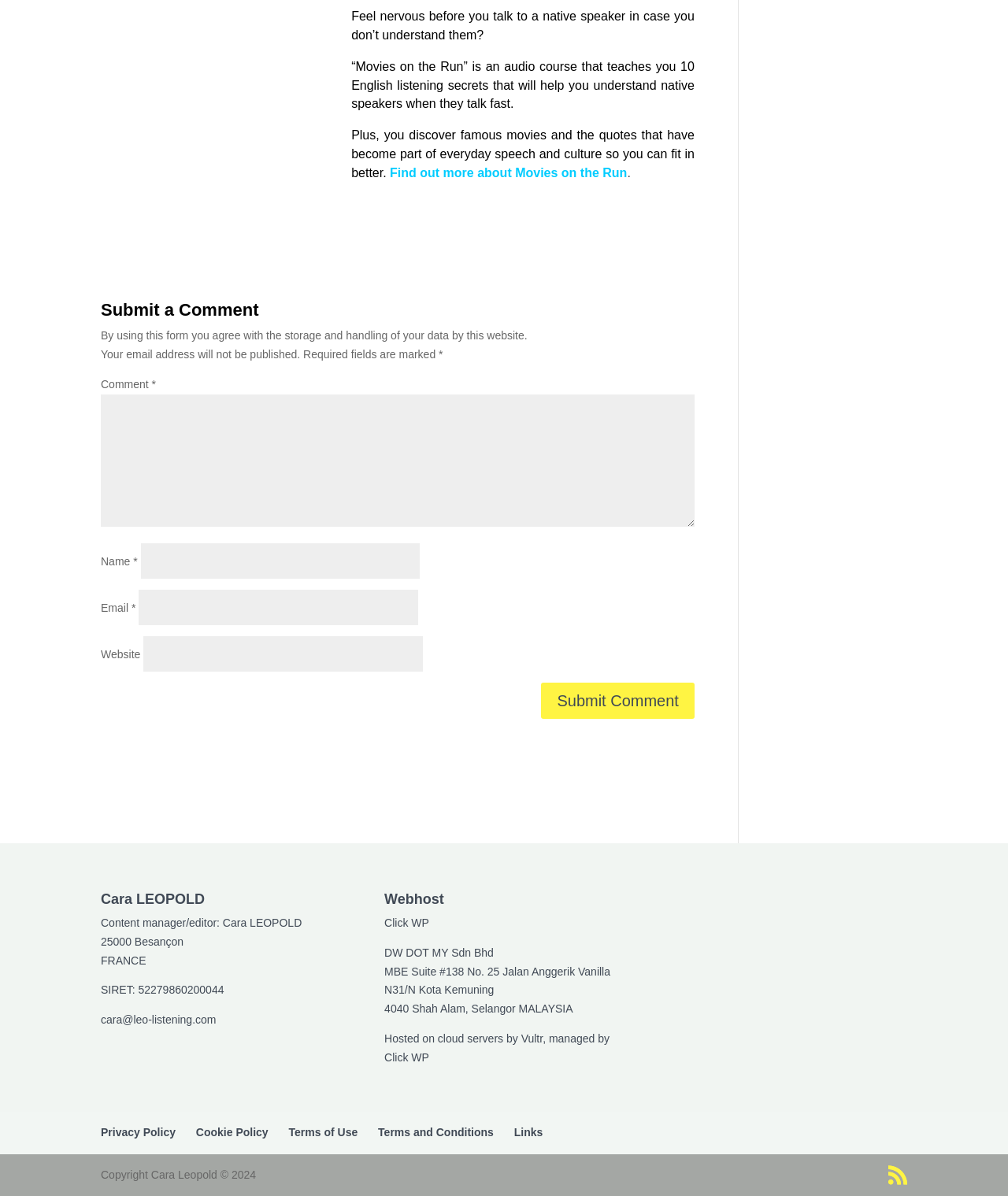Predict the bounding box coordinates of the area that should be clicked to accomplish the following instruction: "Contact Cara LEOPOLD". The bounding box coordinates should consist of four float numbers between 0 and 1, i.e., [left, top, right, bottom].

[0.1, 0.847, 0.214, 0.858]